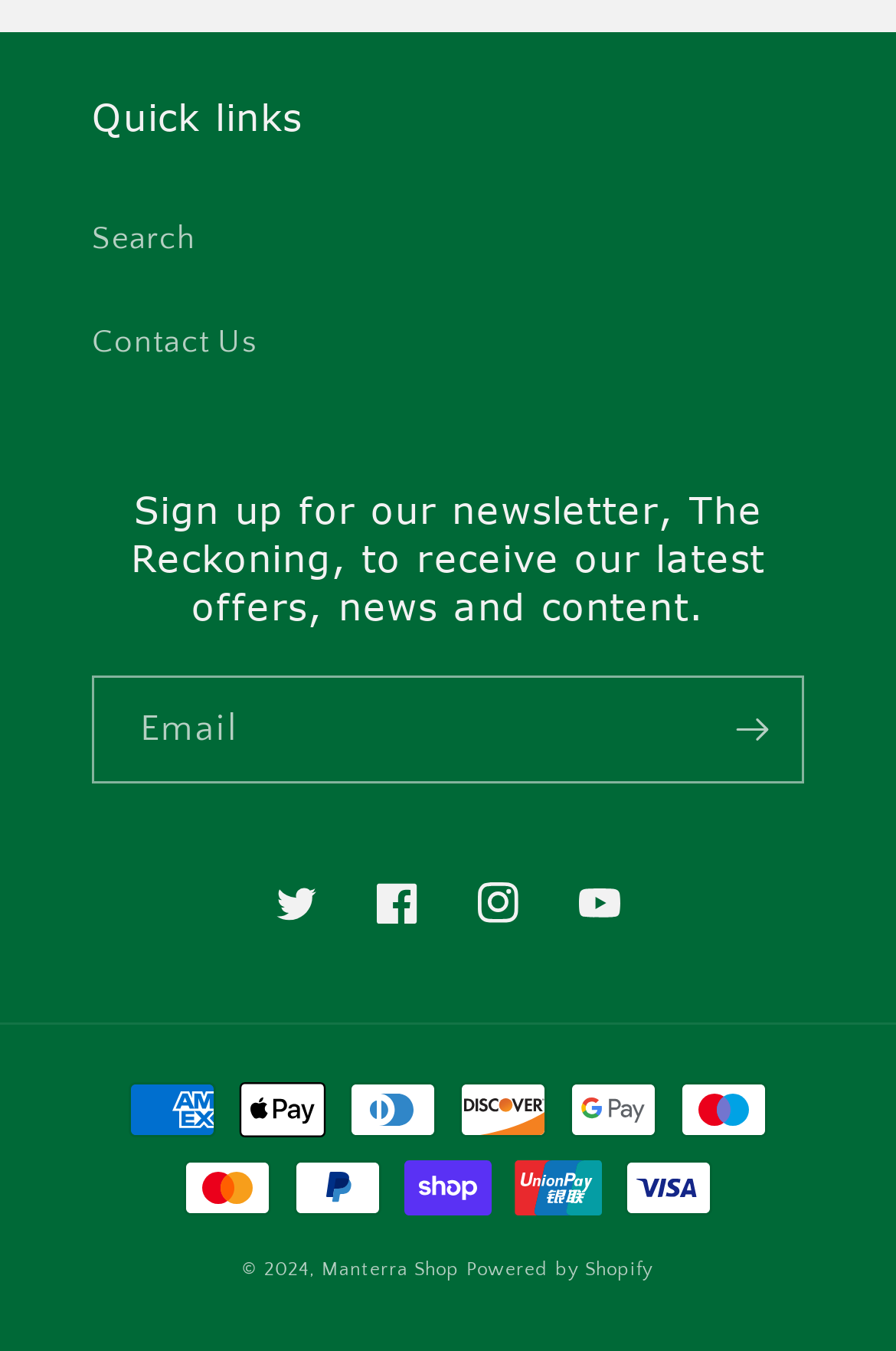What is the platform used to power the website?
From the image, respond using a single word or phrase.

Shopify